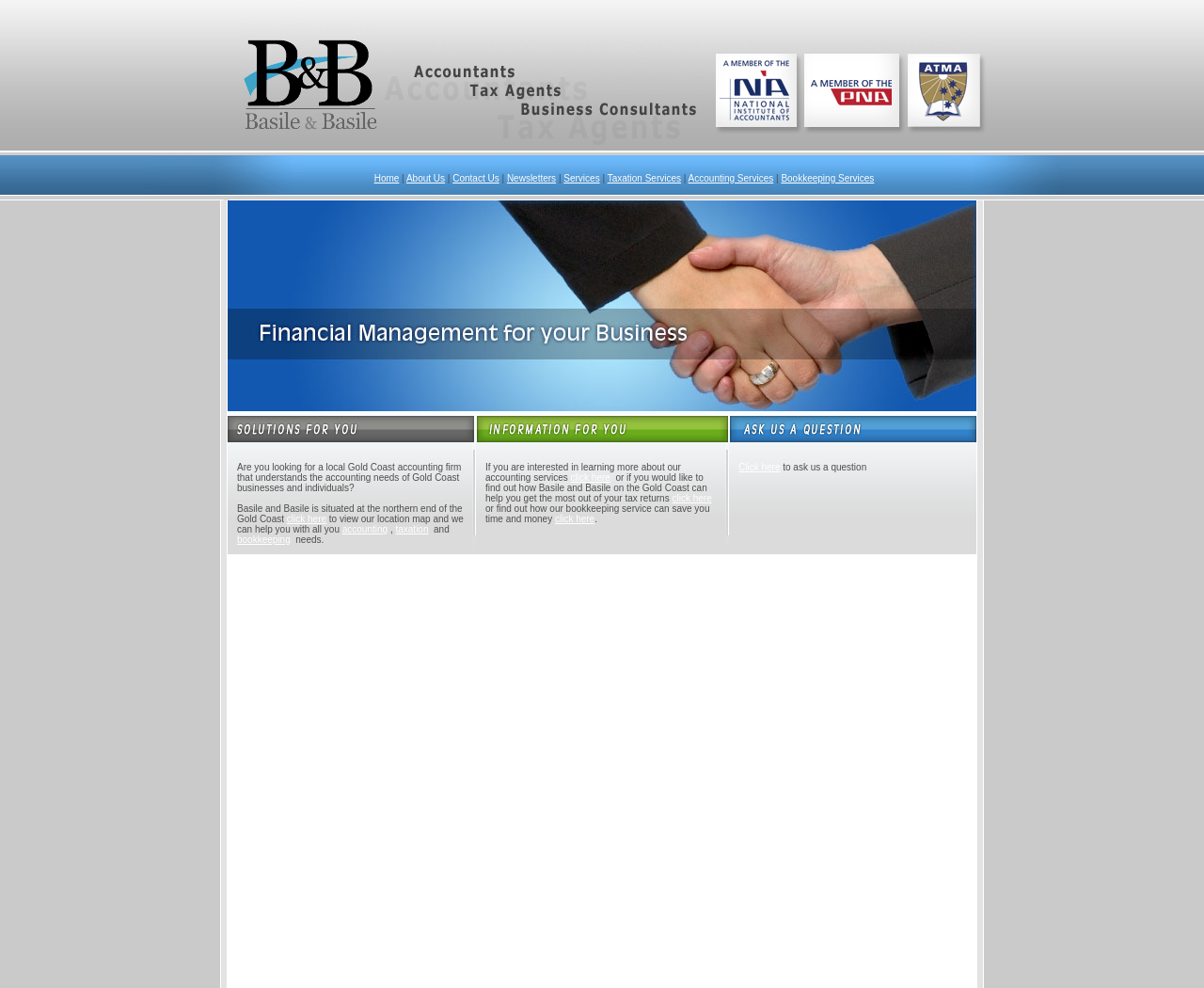Using the webpage screenshot, locate the HTML element that fits the following description and provide its bounding box: "OKDict".

None